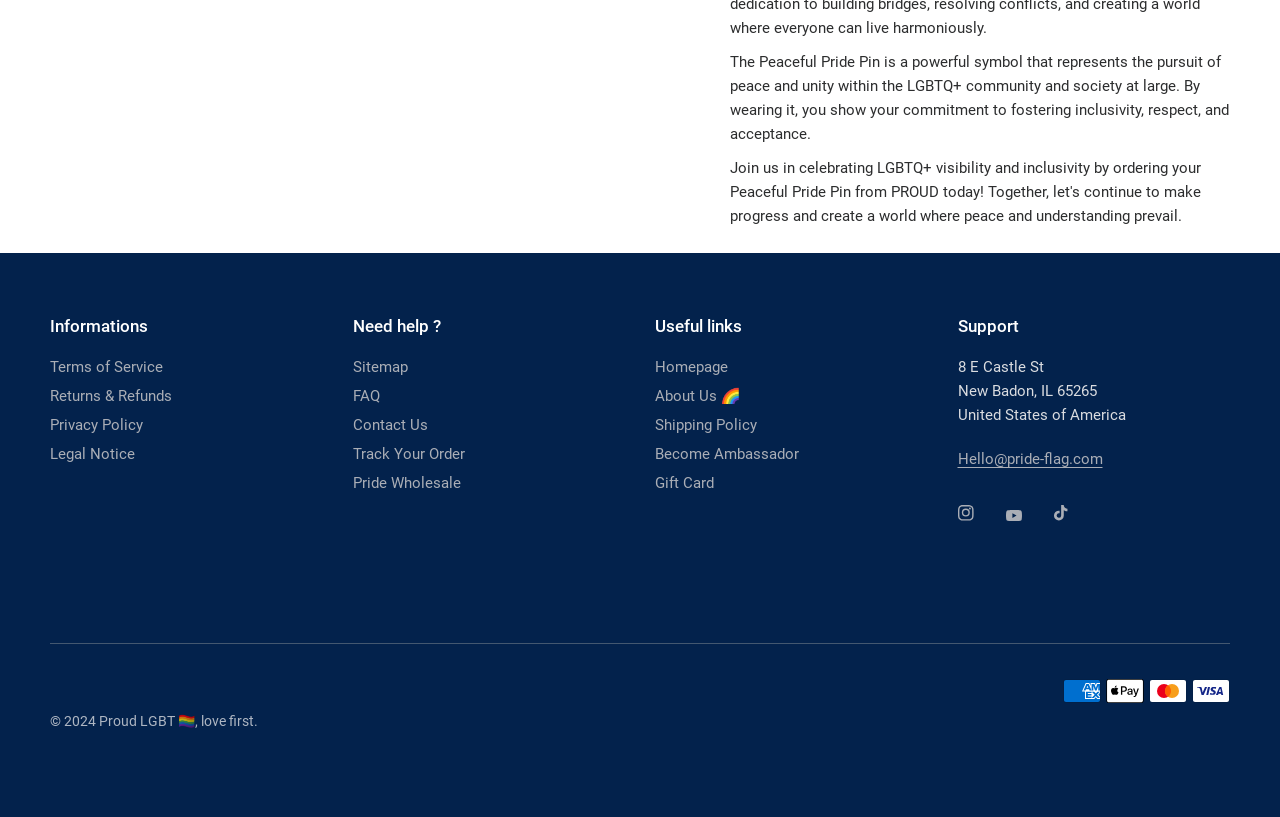Can you show the bounding box coordinates of the region to click on to complete the task described in the instruction: "View the 'Terms of Service'"?

[0.039, 0.439, 0.127, 0.461]